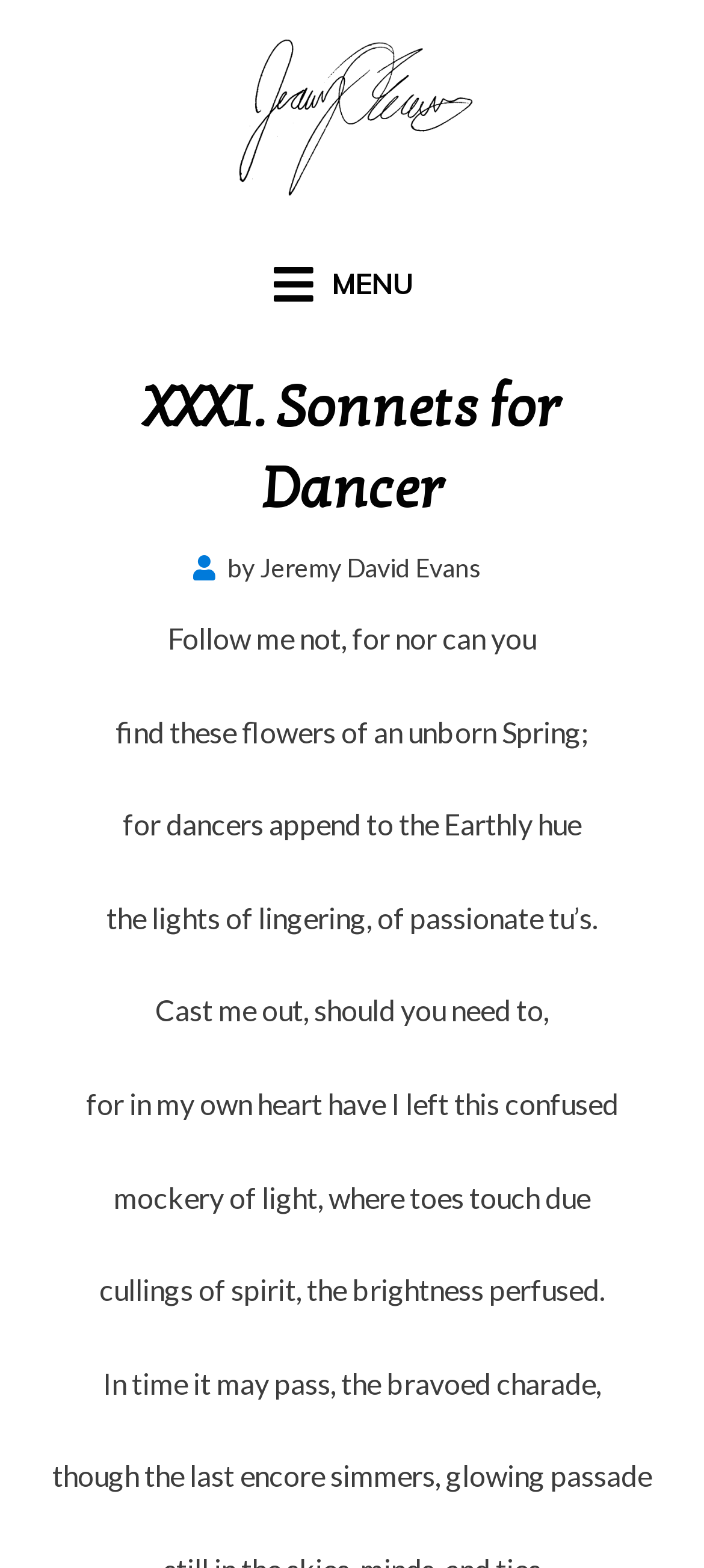Predict the bounding box coordinates for the UI element described as: "Jeremy David Evans". The coordinates should be four float numbers between 0 and 1, presented as [left, top, right, bottom].

[0.369, 0.352, 0.685, 0.371]